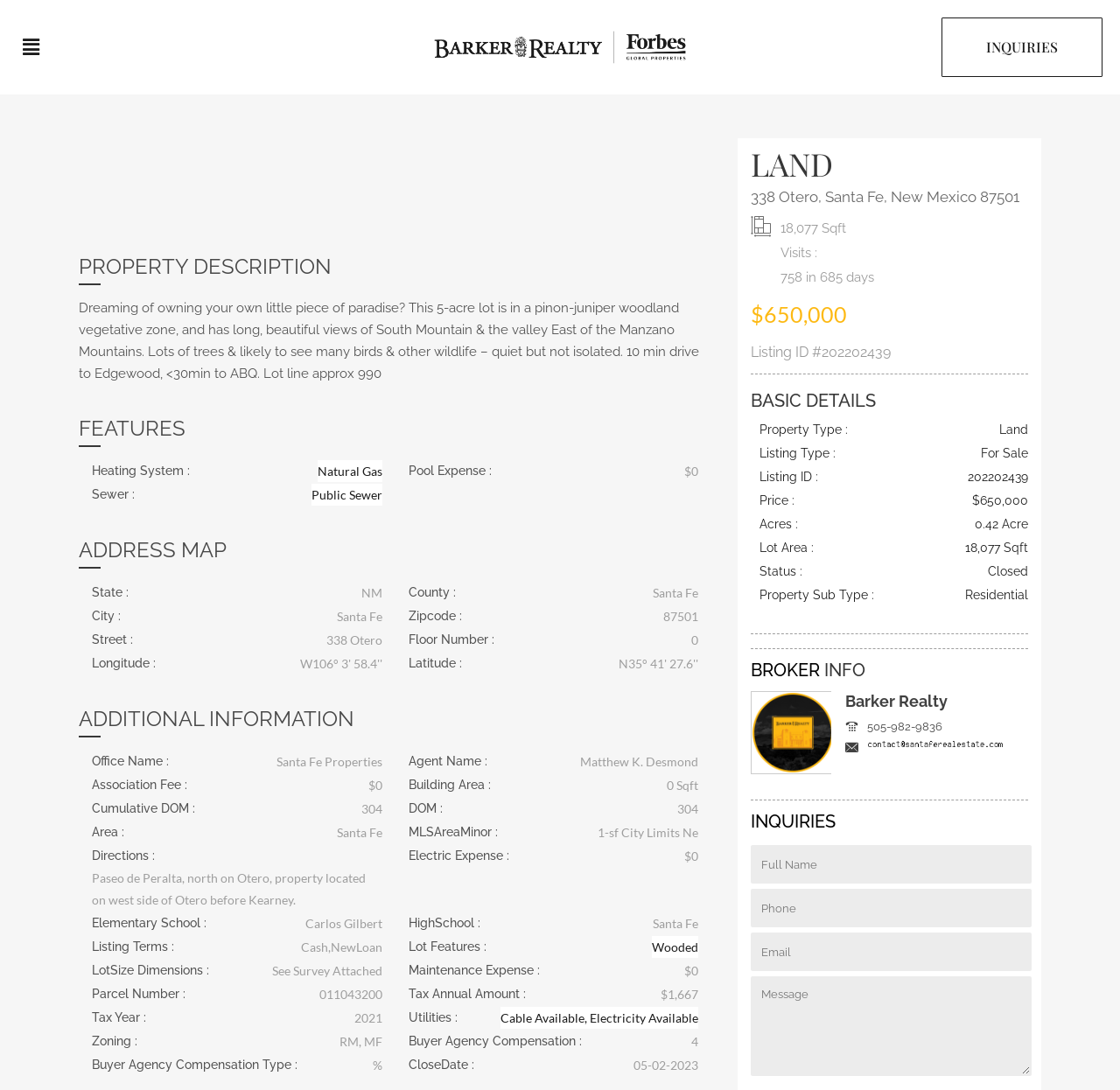Please locate the bounding box coordinates of the element that needs to be clicked to achieve the following instruction: "View property description". The coordinates should be four float numbers between 0 and 1, i.e., [left, top, right, bottom].

[0.07, 0.233, 0.296, 0.256]